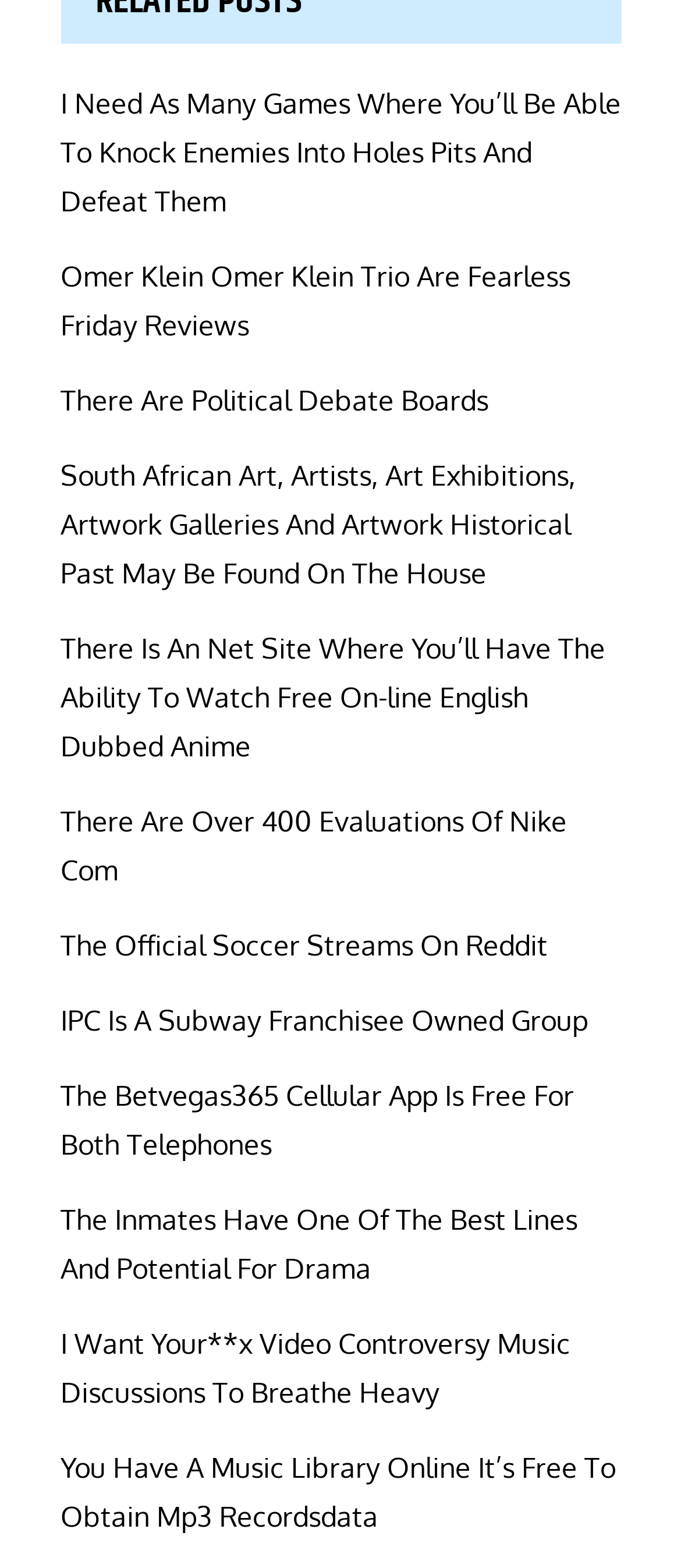Using the webpage screenshot and the element description There Are Political Debate Boards, determine the bounding box coordinates. Specify the coordinates in the format (top-left x, top-left y, bottom-right x, bottom-right y) with values ranging from 0 to 1.

[0.088, 0.244, 0.717, 0.266]